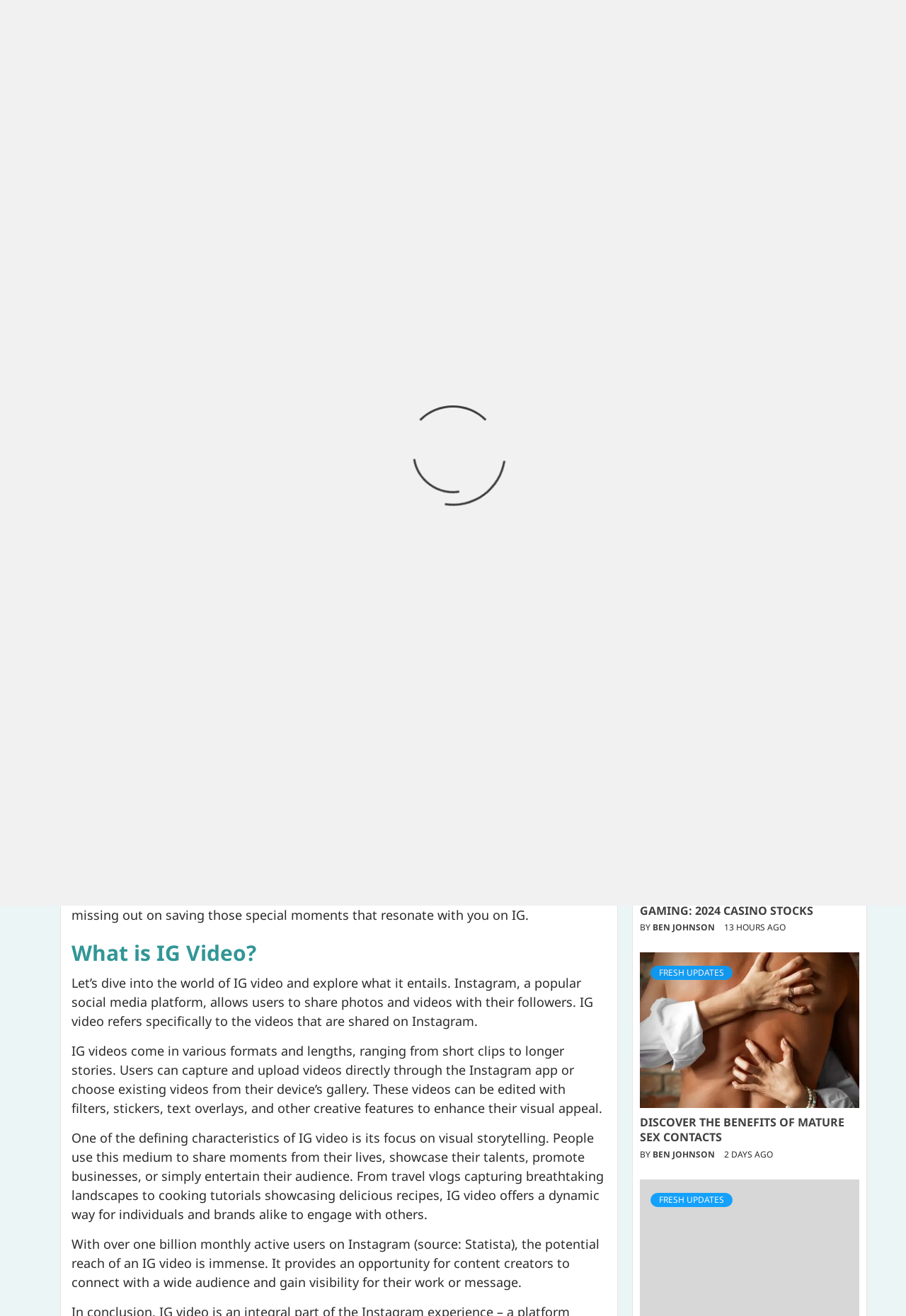Determine the primary headline of the webpage.

A Foolproof Method to Download Video IG Tanpa Aplikasi